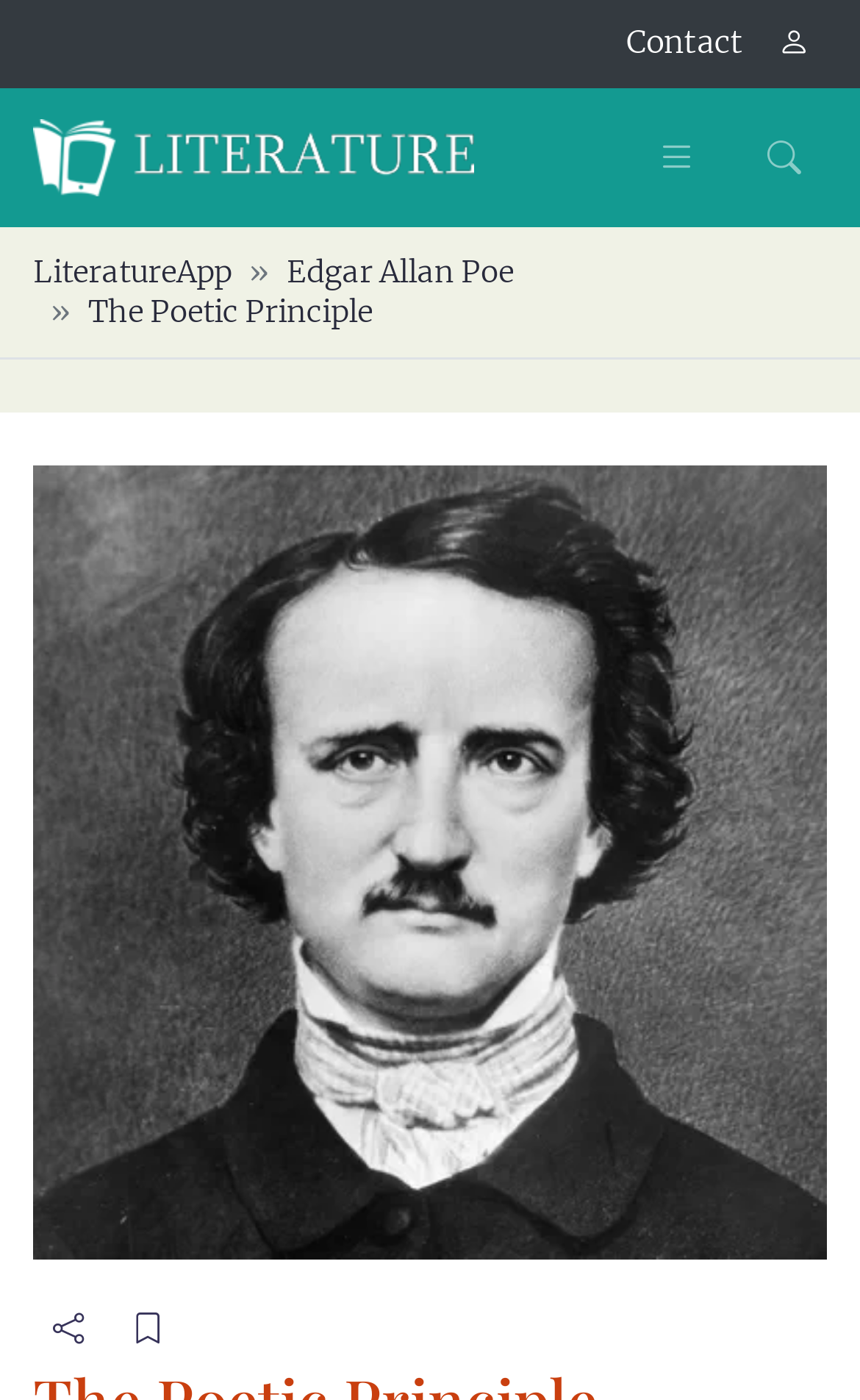Based on the element description: "Edgar Allan Poe", identify the UI element and provide its bounding box coordinates. Use four float numbers between 0 and 1, [left, top, right, bottom].

[0.333, 0.181, 0.597, 0.208]